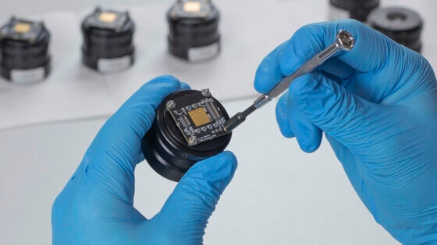What is the setting focused on?
Use the information from the image to give a detailed answer to the question.

The background of the image shows multiple similar components neatly arranged, indicating a setting that is focused on precision assembly or production, which is further supported by the person's careful handling of the component and the use of a small tool to adjust or manipulate it.